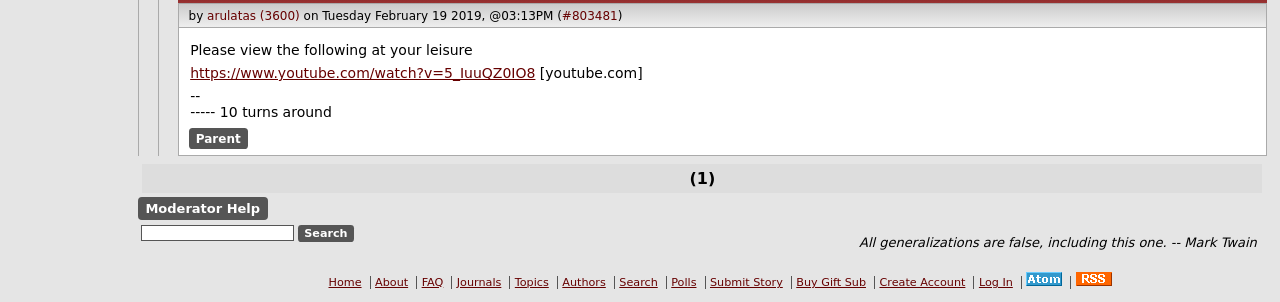Identify the bounding box coordinates of the region that needs to be clicked to carry out this instruction: "Click TREATMENTS". Provide these coordinates as four float numbers ranging from 0 to 1, i.e., [left, top, right, bottom].

None